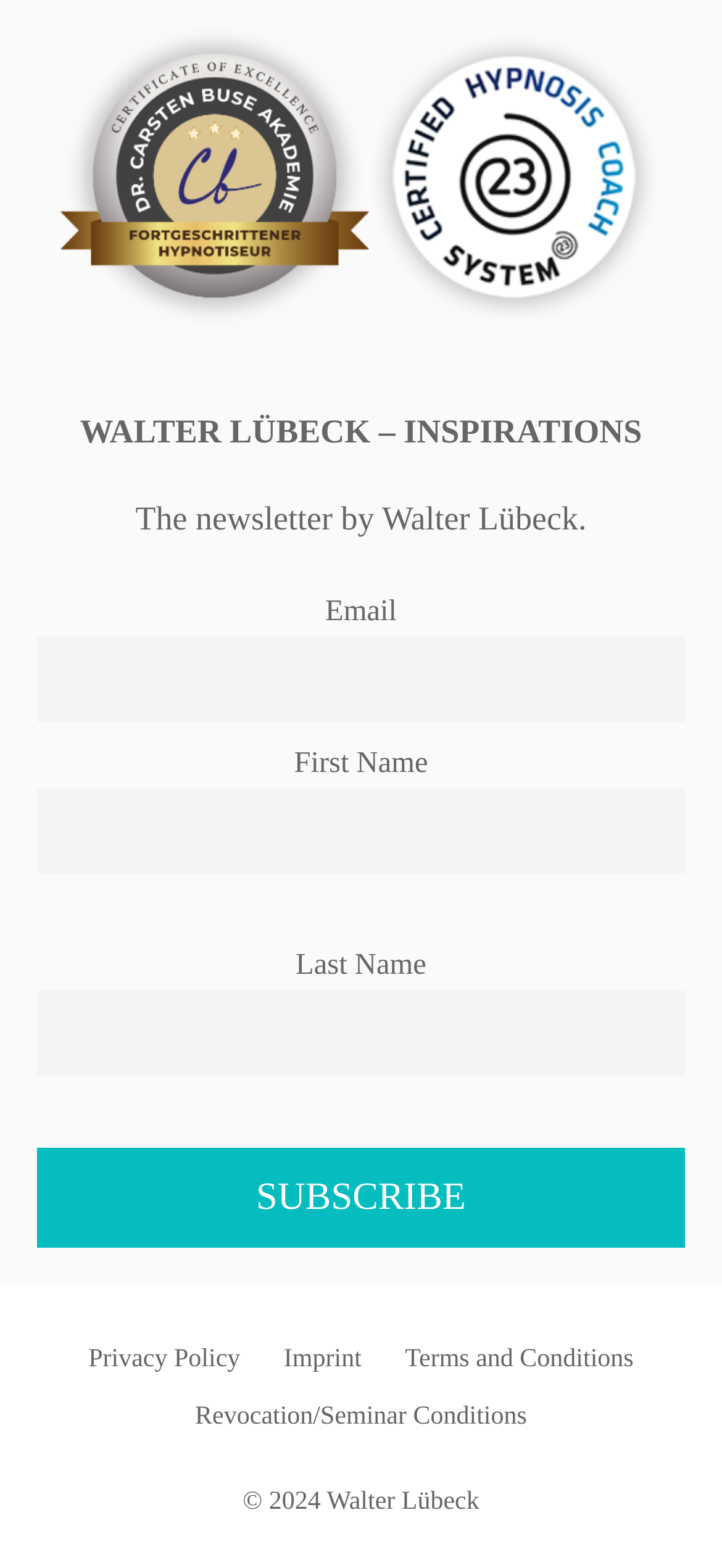Give a one-word or one-phrase response to the question: 
How many links are in the footer?

5